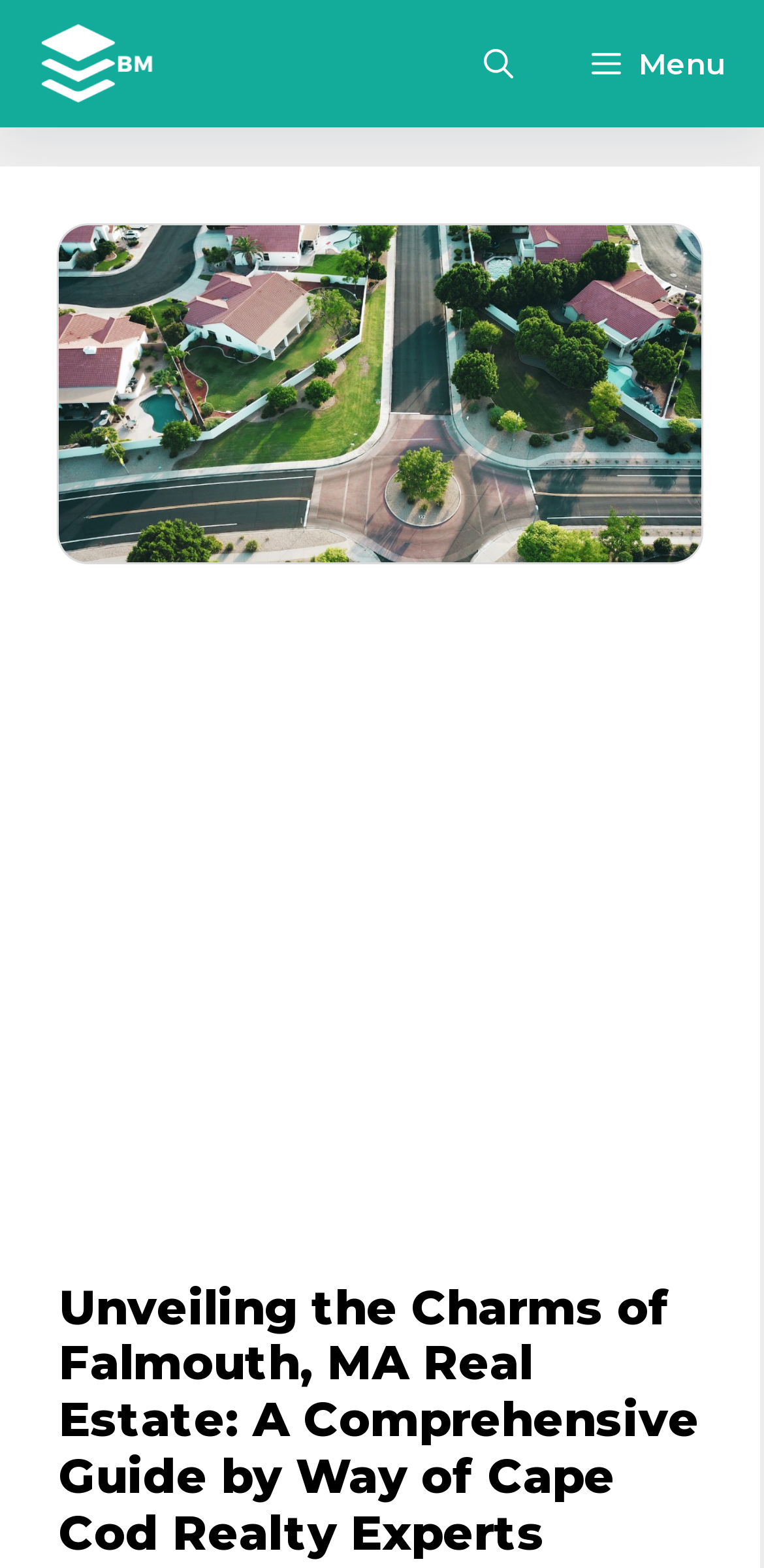Could you please study the image and provide a detailed answer to the question:
What type of guide is provided?

Based on the webpage's title, 'Unveiling the Charms of Falmouth, MA Real Estate: A Comprehensive Guide by Way of Cape Cod Realty Experts', it is clear that the guide provided is a comprehensive one, which suggests that it covers all aspects of Falmouth, MA real estate.